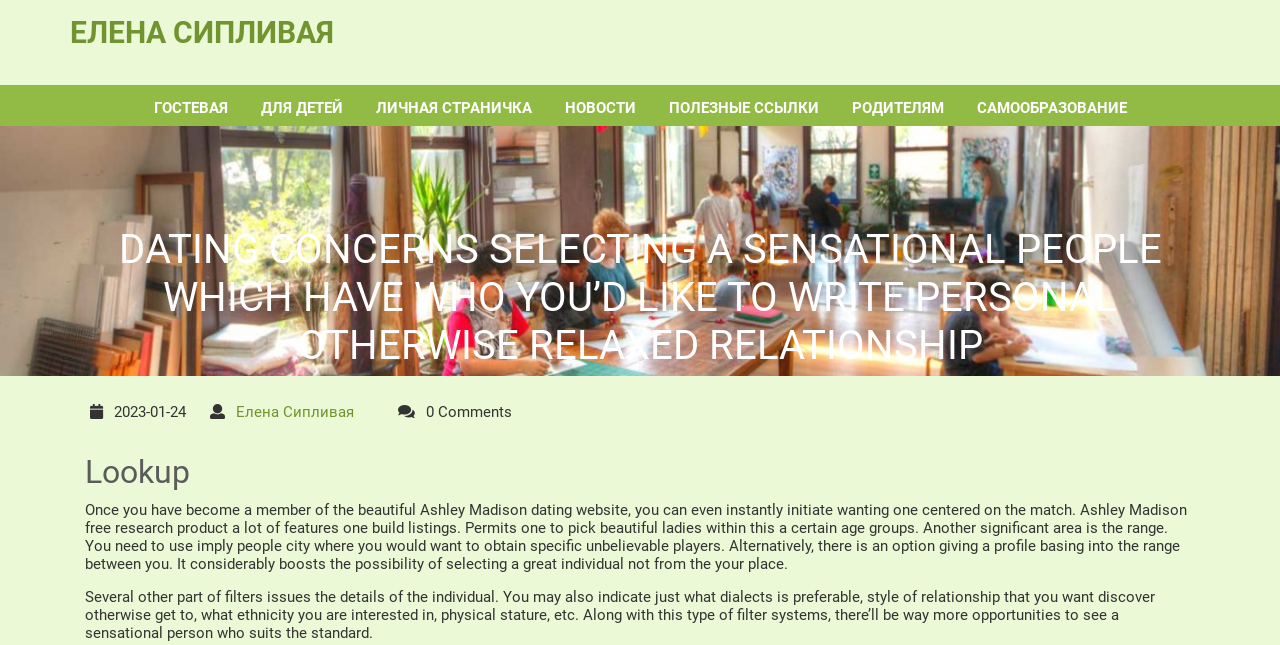Extract the bounding box coordinates for the HTML element that matches this description: "Личная страничка". The coordinates should be four float numbers between 0 and 1, i.e., [left, top, right, bottom].

[0.282, 0.14, 0.427, 0.195]